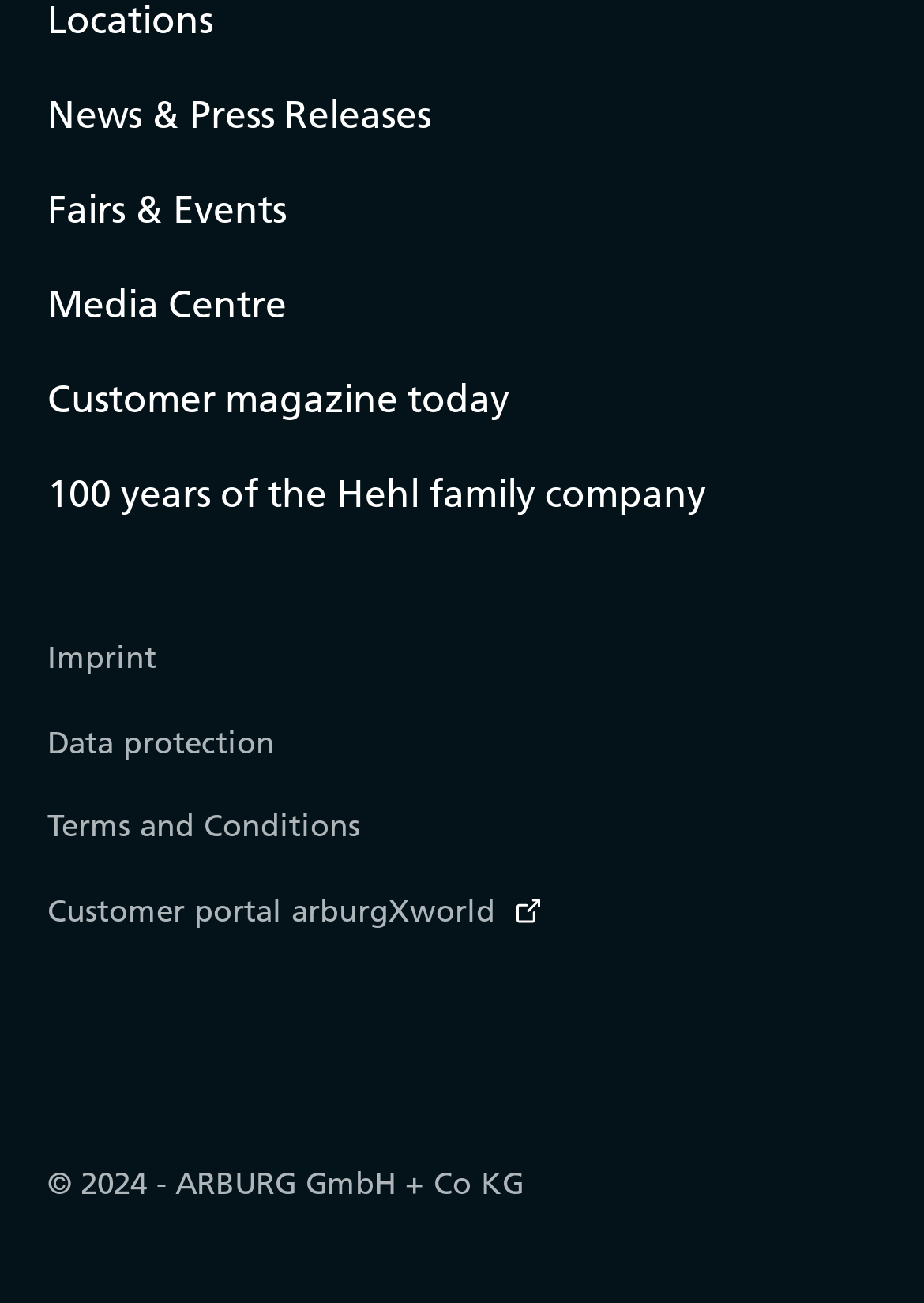What is the company name at the bottom of the page?
Kindly offer a detailed explanation using the data available in the image.

I found the company name at the bottom of the page by looking at the static text element with the bounding box coordinates [0.051, 0.893, 0.567, 0.922]. The text is '© 2024 - ARBURG GmbH + Co KG', and the company name is 'ARBURG GmbH + Co KG'.